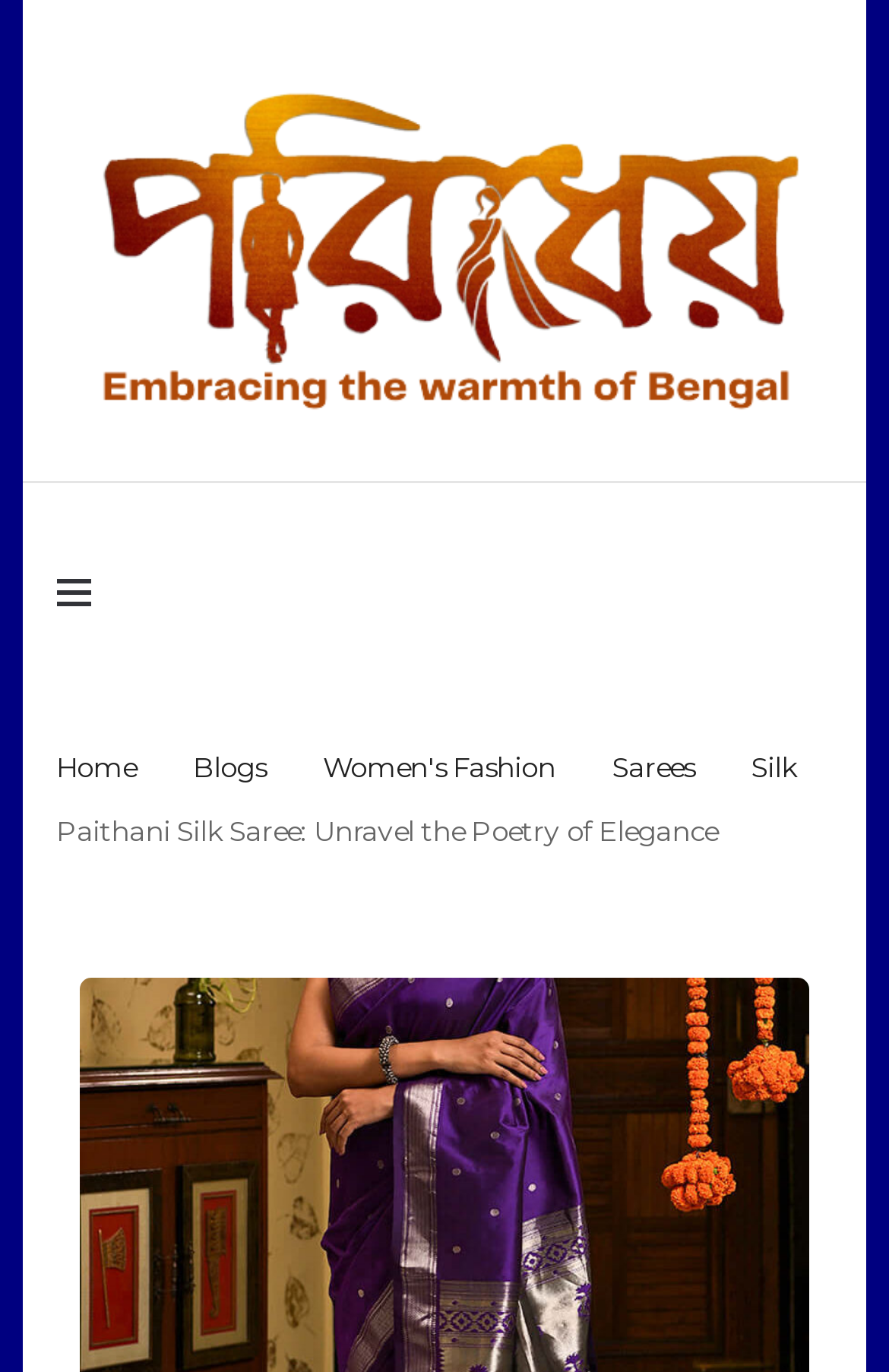Describe in detail what you see on the webpage.

The webpage is about Paithani Silk Saree, showcasing elegance and timeless charm. At the top left corner, there is a logo of "Poridheo" which is an image and a link. Next to the logo, there is a link to "Poridheo Blogs". Below the logo, there is a primary menu toggle button. 

To the right of the logo, there is a horizontal menu with five links: "Home", "Blogs", "Women's Fashion", "Sarees", and "Silk". These links are positioned side by side, with "Home" on the left and "Silk" on the right. 

Below the menu, there is a prominent link to "Paithani Silk Saree: Unravel the Poetry of Elegance", which is likely the main topic of the webpage.